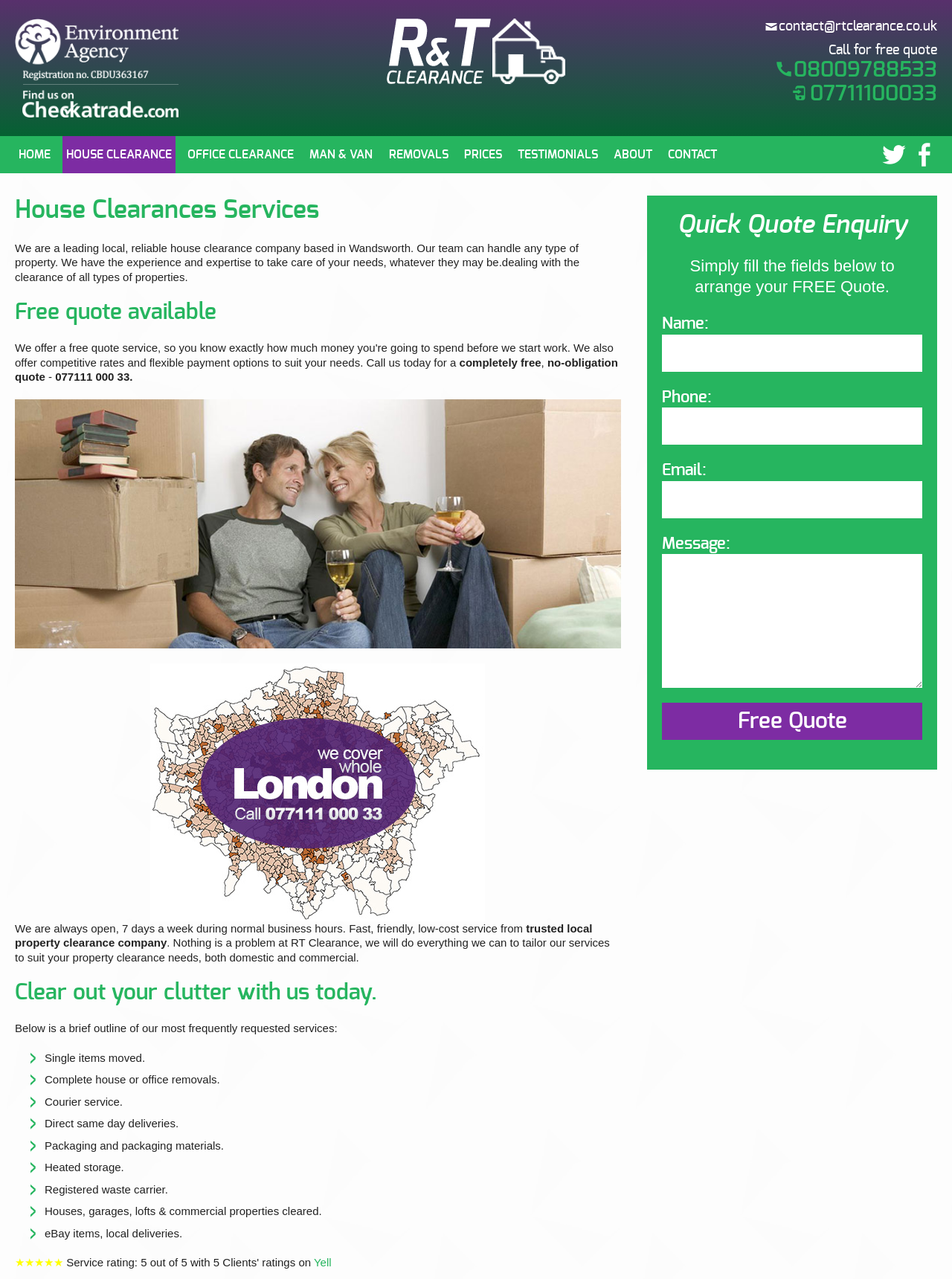Point out the bounding box coordinates of the section to click in order to follow this instruction: "Call for a free quote".

[0.87, 0.034, 0.984, 0.045]